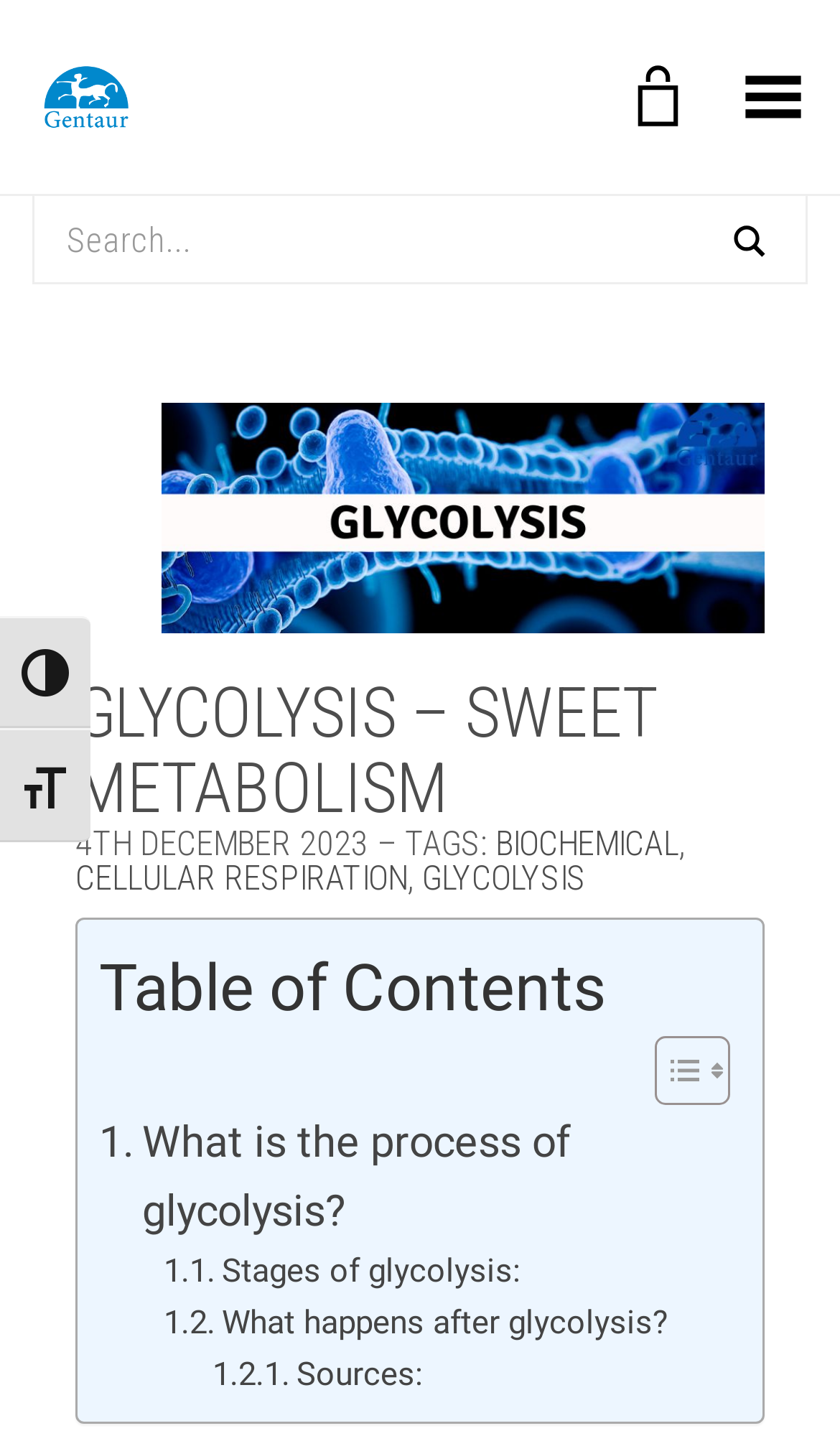Reply to the question below using a single word or brief phrase:
How many links are in the table of contents?

4